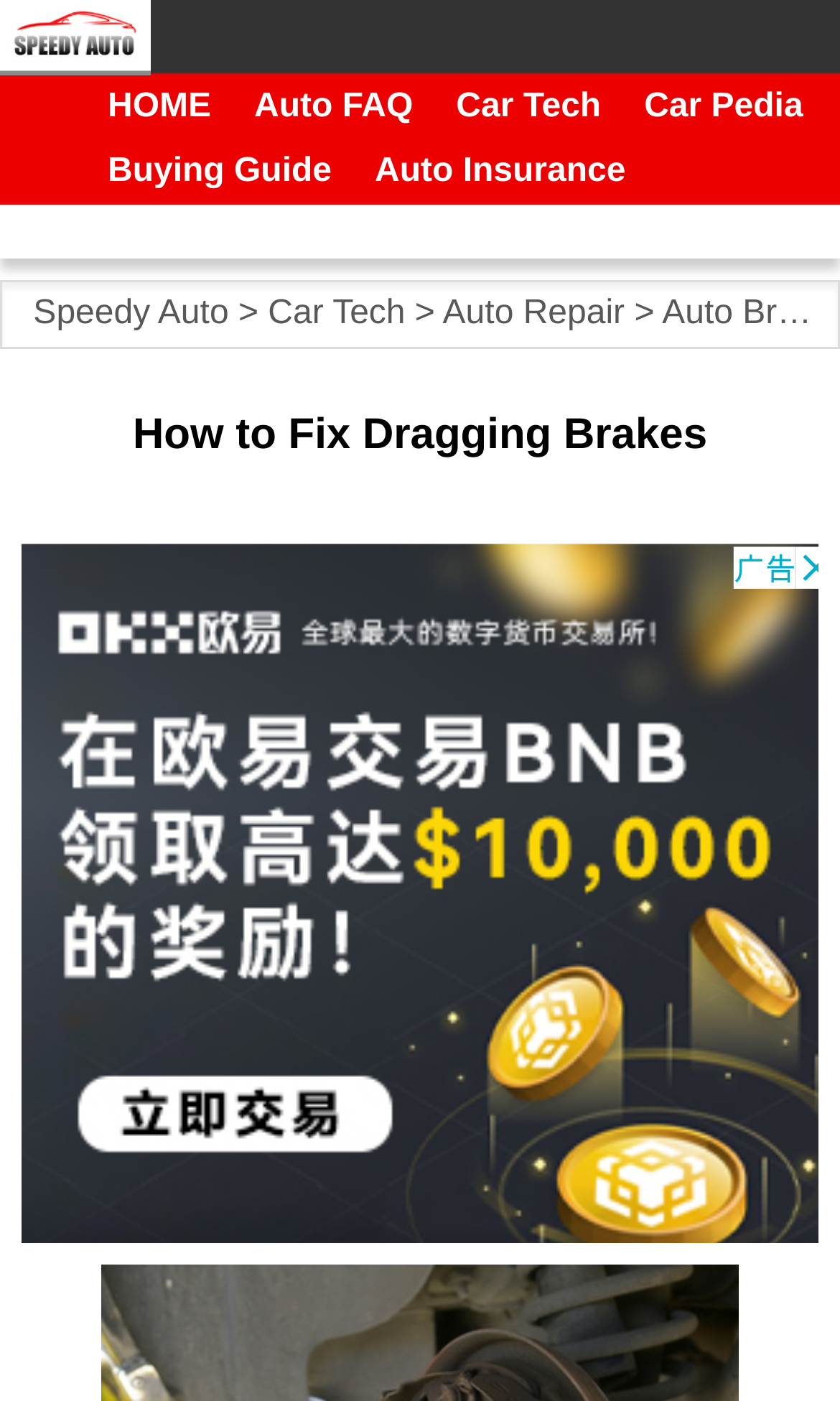Find the bounding box coordinates for the area that must be clicked to perform this action: "click speedy auto".

[0.0, 0.034, 0.179, 0.06]